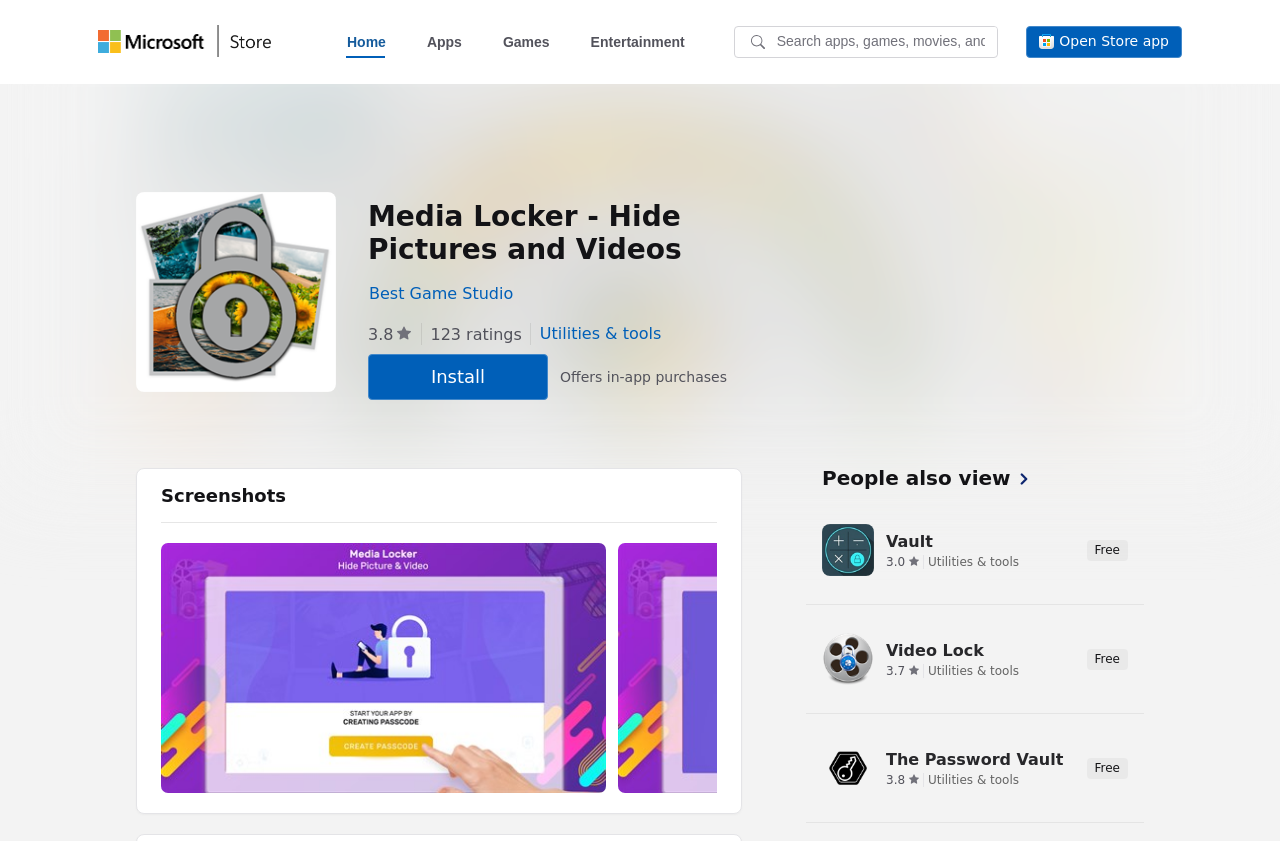Identify the bounding box coordinates of the area you need to click to perform the following instruction: "Open Store app".

[0.802, 0.031, 0.923, 0.069]